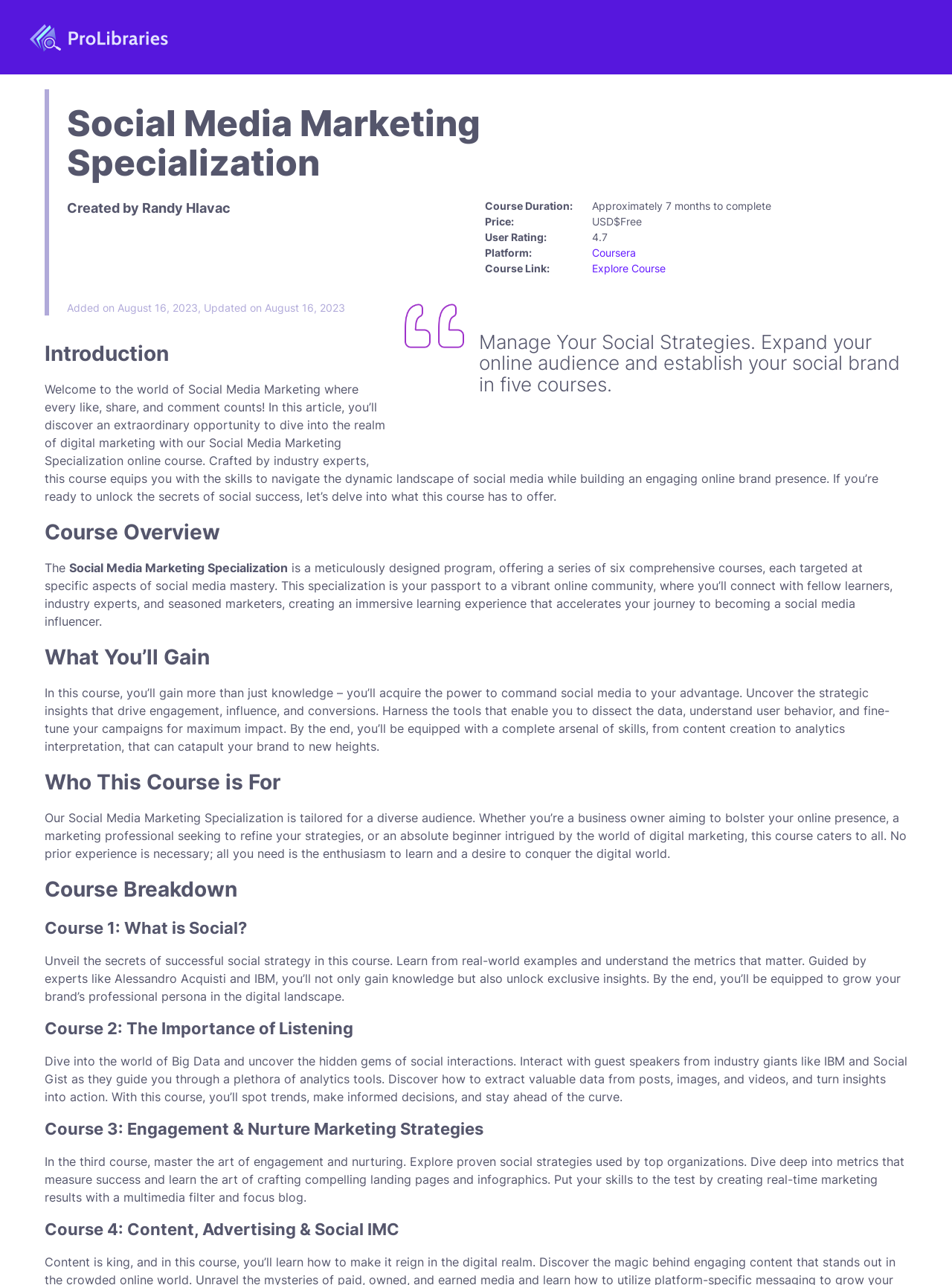Answer this question using a single word or a brief phrase:
What is the course duration?

Approximately 7 months